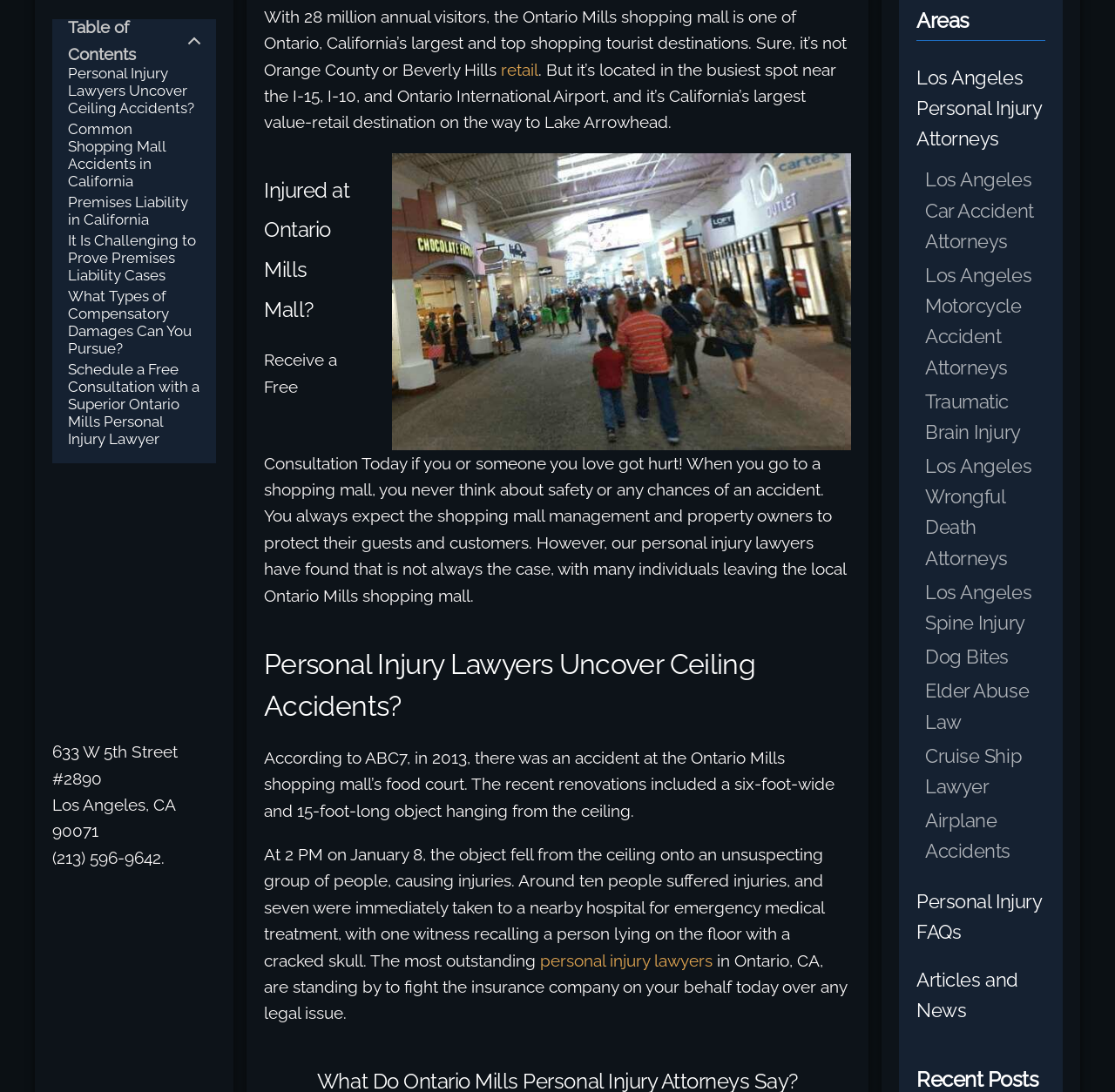Provide a brief response in the form of a single word or phrase:
What is the address of the law firm?

633 W 5th Street #2890